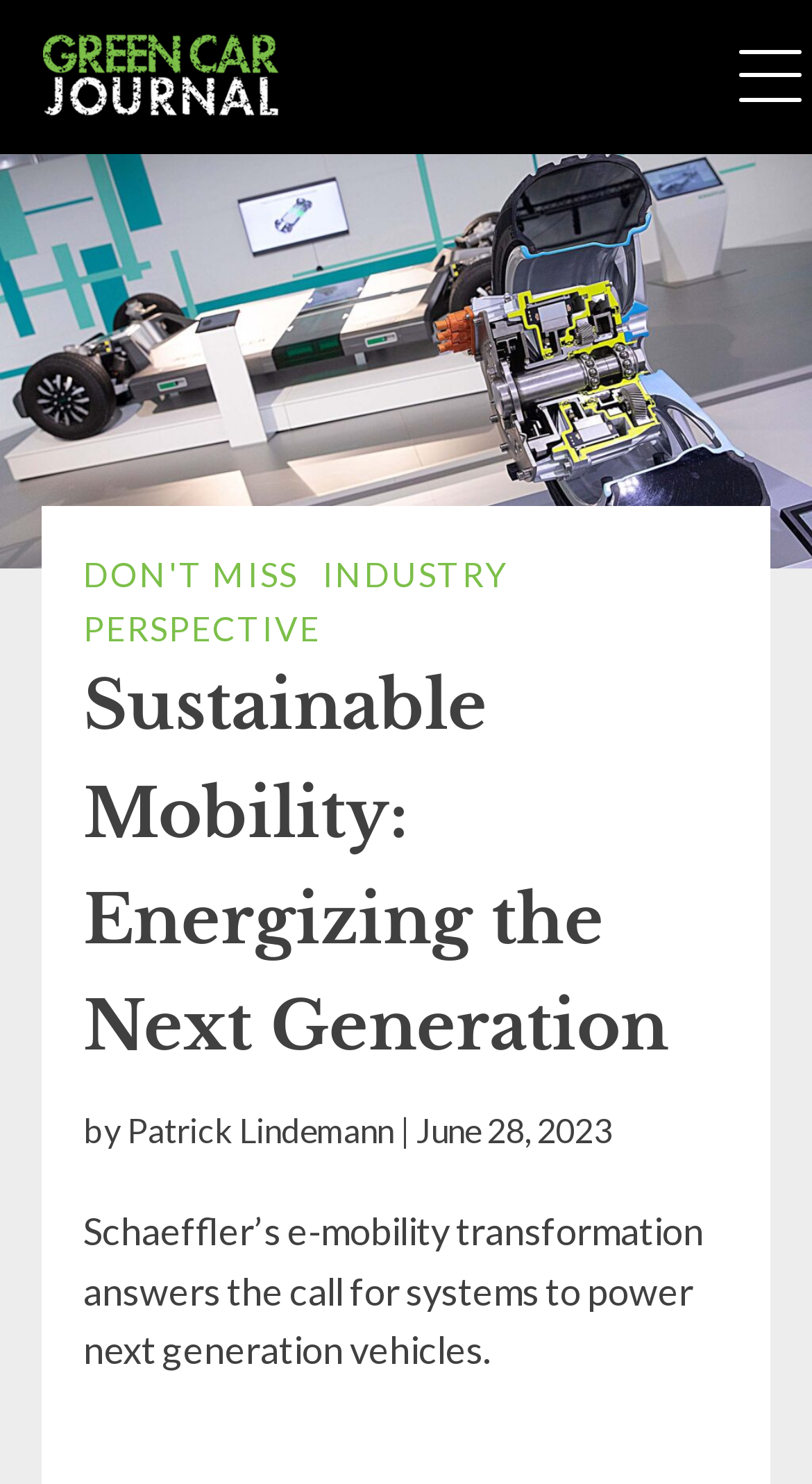Respond to the question below with a single word or phrase:
What is the topic of the article?

e-mobility transformation